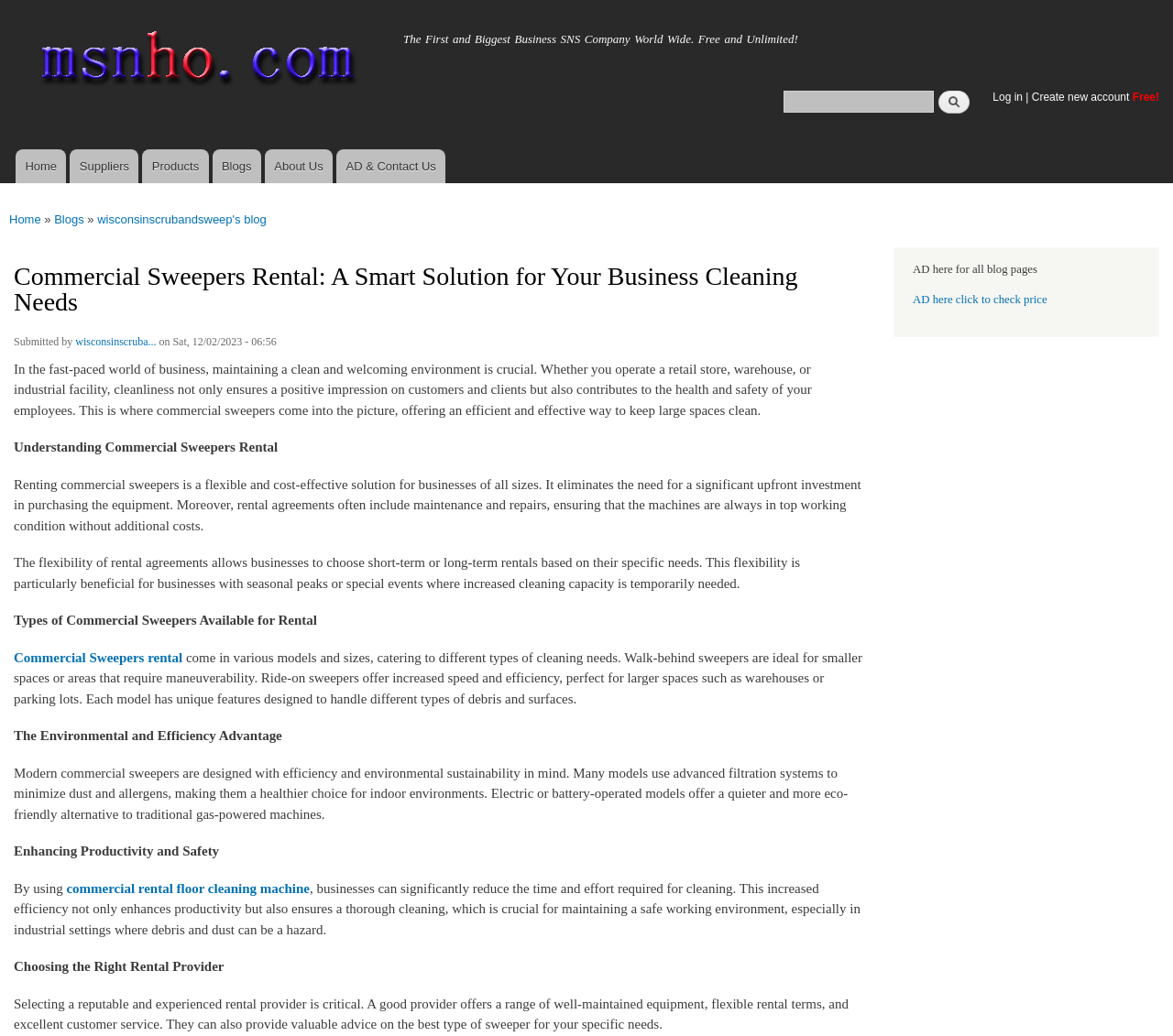Please identify the bounding box coordinates of the area I need to click to accomplish the following instruction: "Search for something".

[0.668, 0.087, 0.796, 0.108]